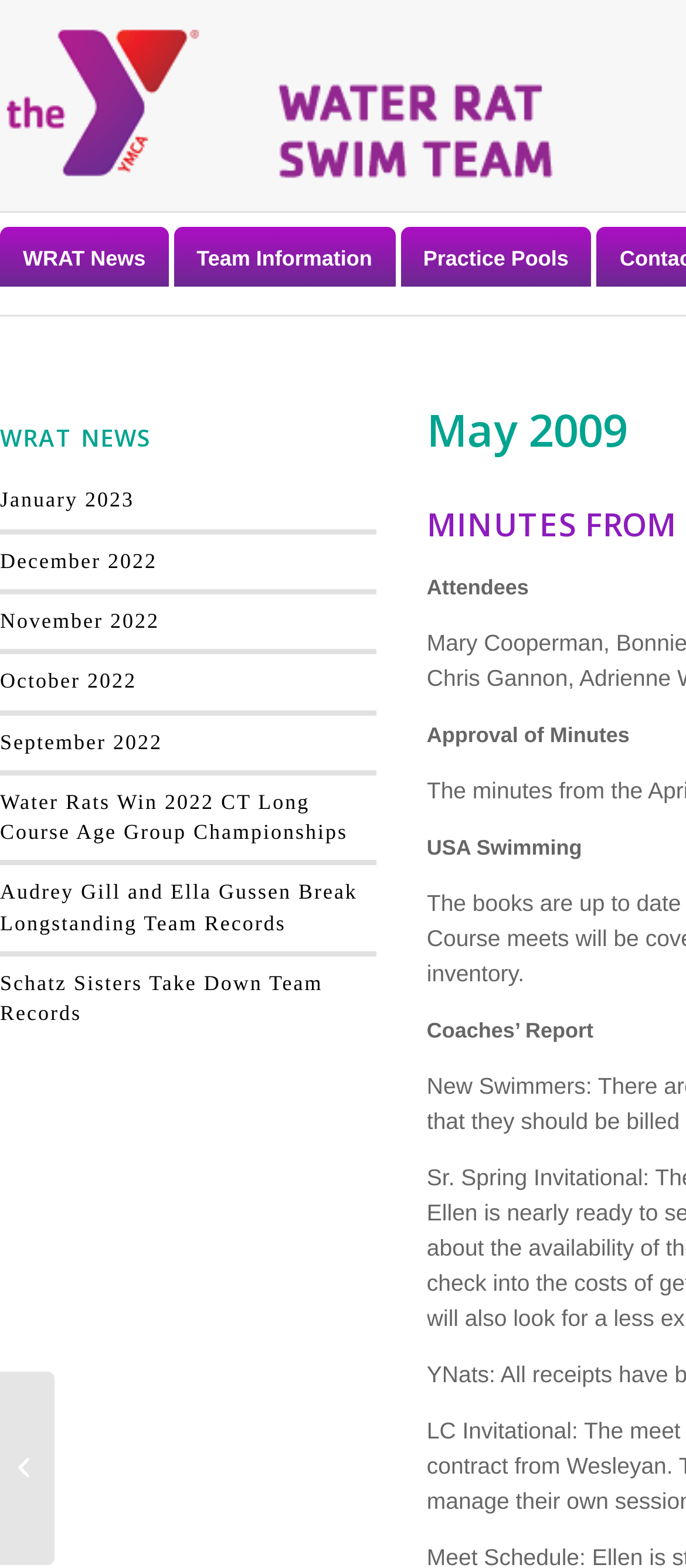Provide your answer to the question using just one word or phrase: What is the name of the swim team?

Water Rat Swim Team